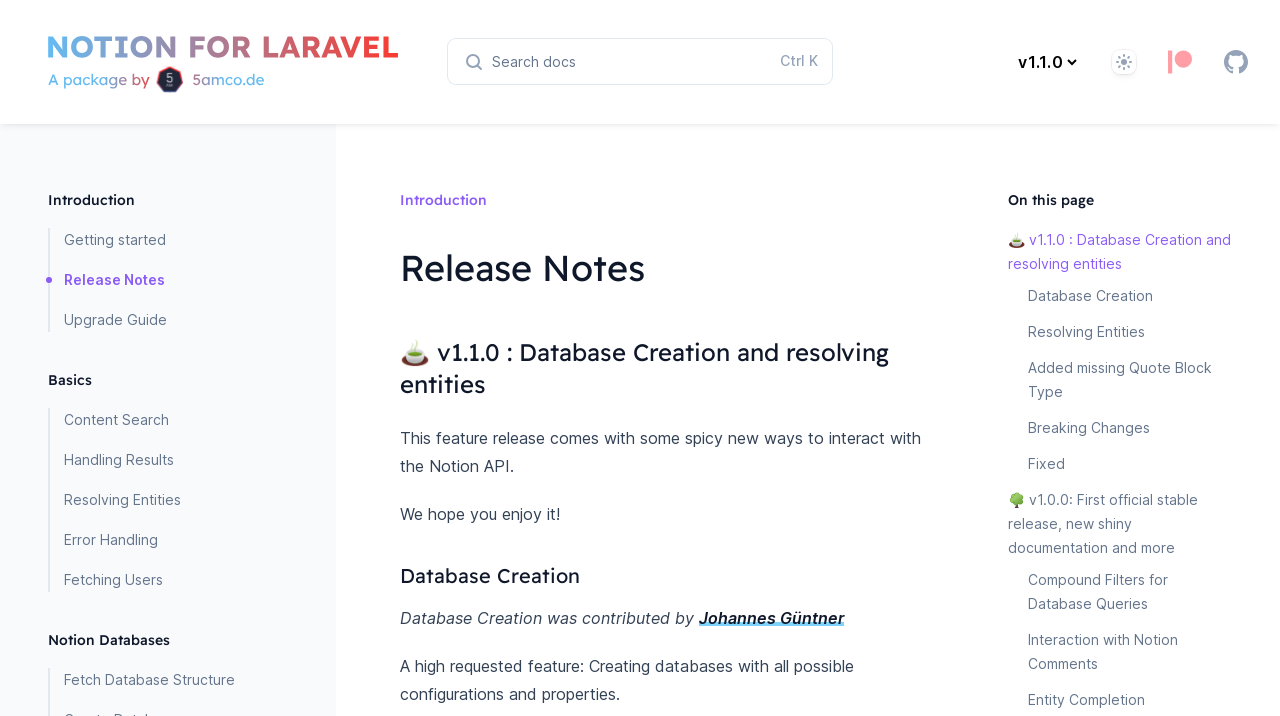Identify the bounding box of the UI element described as follows: "Interaction with Notion Comments". Provide the coordinates as four float numbers in the range of 0 to 1 [left, top, right, bottom].

[0.803, 0.881, 0.92, 0.938]